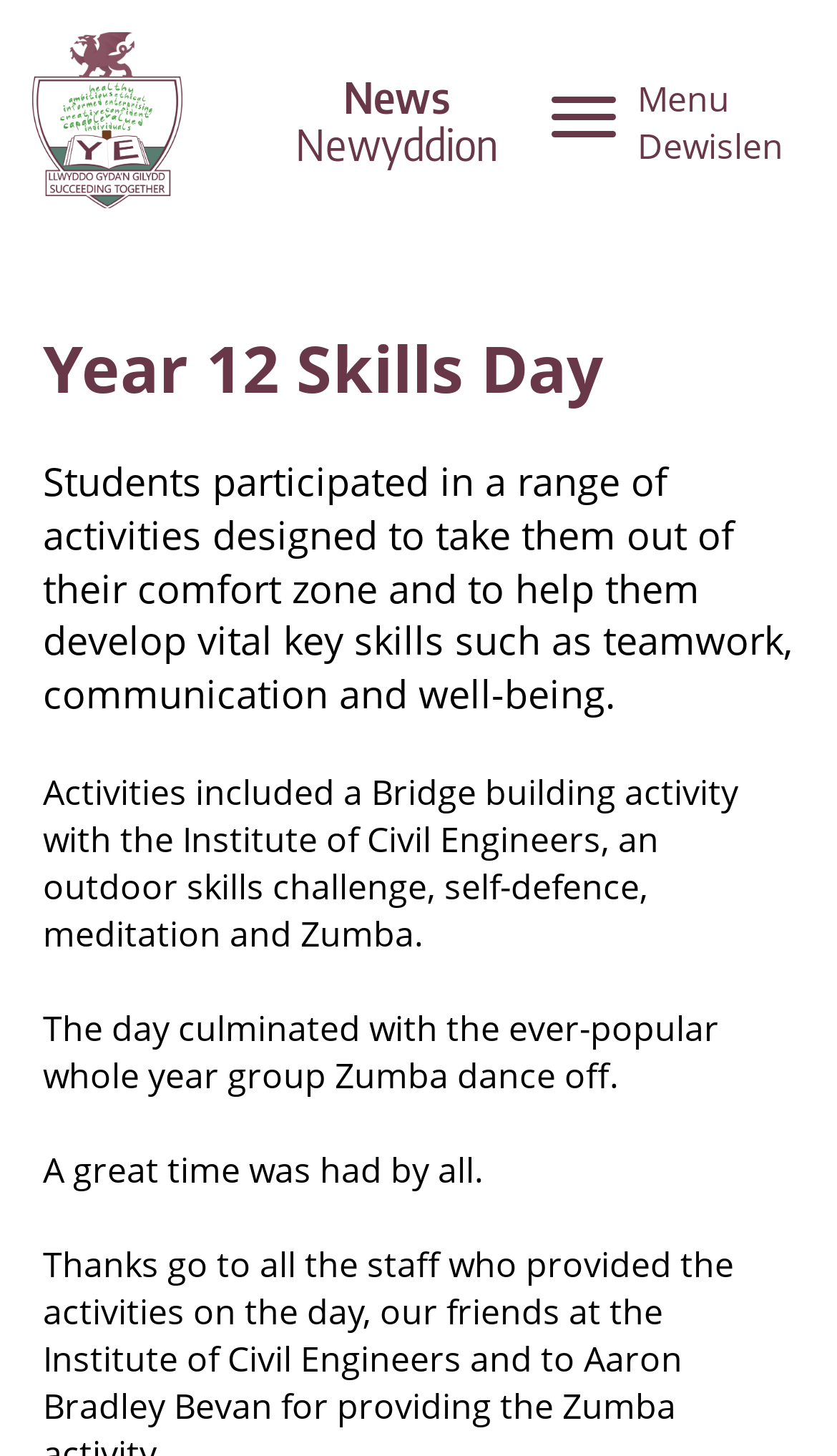What is the purpose of the activities mentioned?
Using the details from the image, give an elaborate explanation to answer the question.

I inferred the answer by reading the StaticText 'Students participated in a range of activities designed to take them out of their comfort zone and to help them develop vital key skills such as teamwork, communication and well-being.' which indicates that the activities are meant to develop key skills.